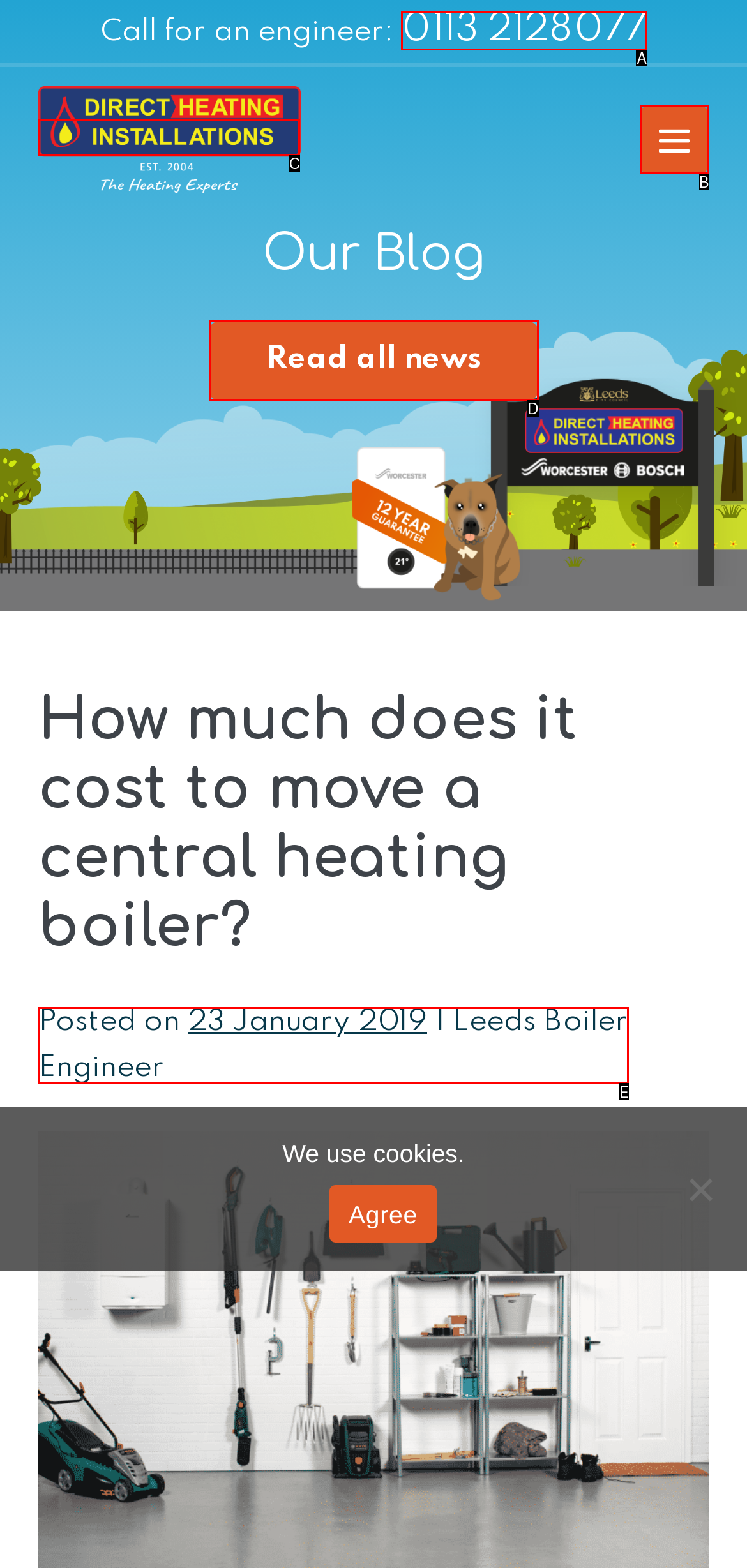Select the letter that corresponds to the description: 0113 2128077. Provide your answer using the option's letter.

A